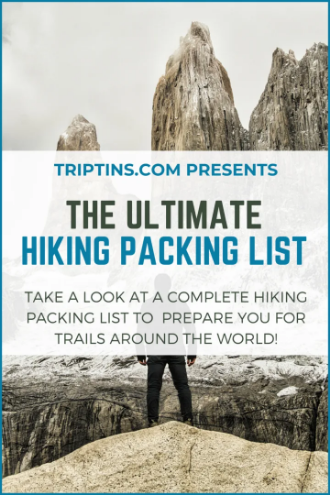Explain the image with as much detail as possible.

The image features a visually striking cover for "The Ultimate Hiking Packing List," presented by TripTins.com. Central to the design is an adventurous figure standing on a rocky terrain, gazing towards majestic mountain peaks that rise sharply in the background, embodying the spirit of exploration. The title "THE ULTIMATE HIKING PACKING LIST" is prominently displayed in bold, white lettering, emphasized by a turquoise bar beneath it. Above, the text "TRIPTINS.COM PRESENTS" is presented in a smaller font, setting the context for the content. The lower section features an inviting call to action: "TAKE A LOOK AT A COMPLETE HIKING PACKING LIST TO PREPARE YOU FOR TRAILS AROUND THE WORLD!" This dynamic composition not only captures the essence of hiking in stunning landscapes but also entices readers to explore essential items for their adventures.